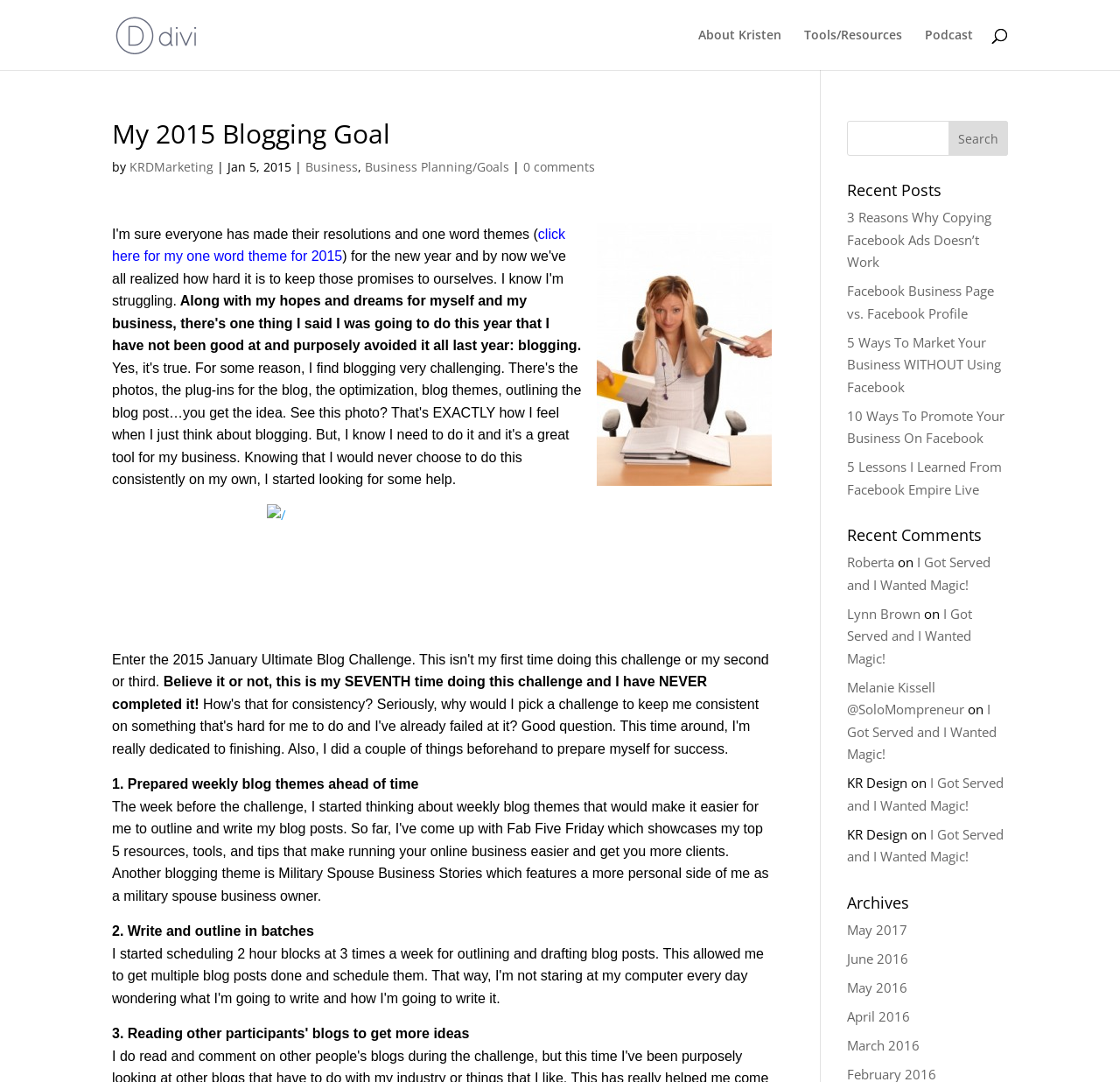Please provide a comprehensive answer to the question based on the screenshot: How many recent posts are listed?

The number of recent posts can be found by counting the links under the 'Recent Posts' heading, which are 5 in total.